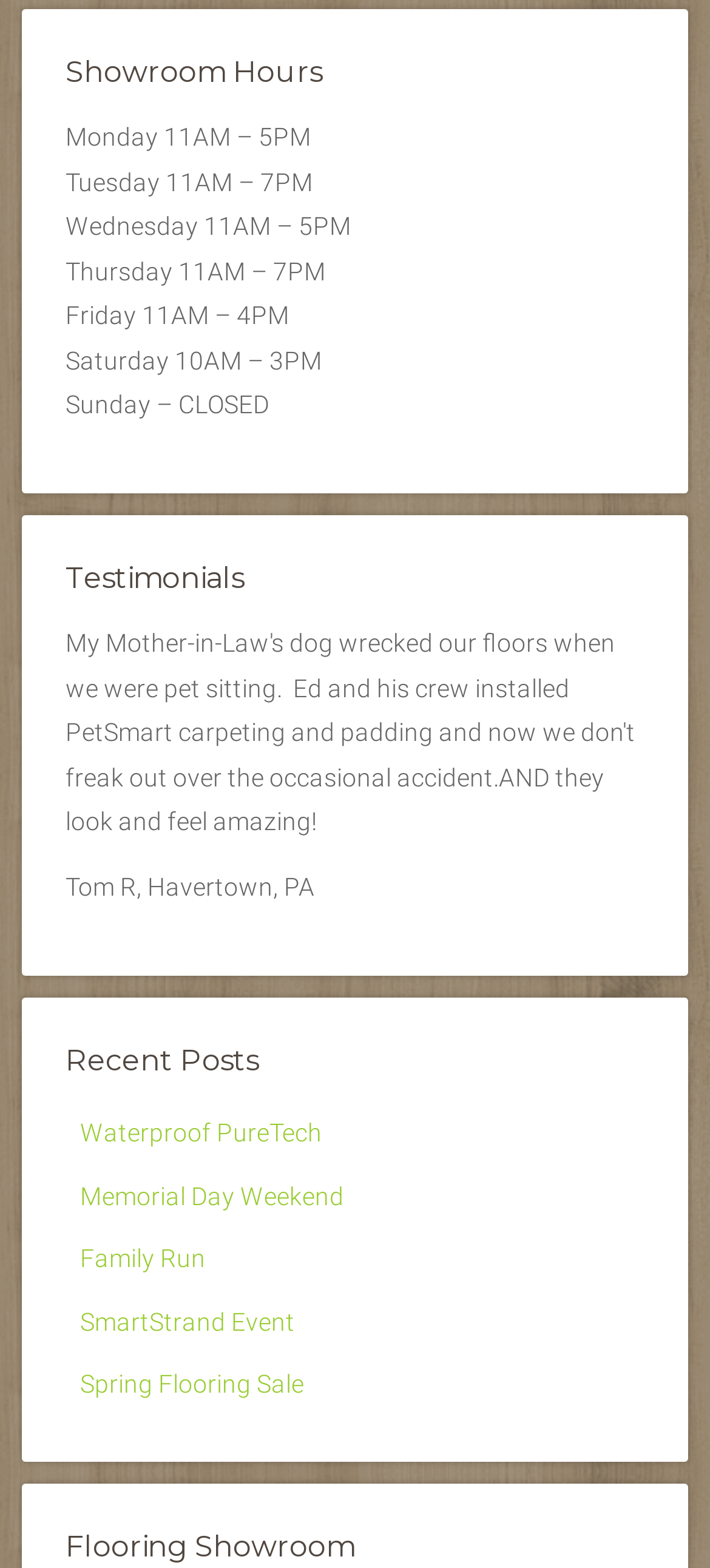Ascertain the bounding box coordinates for the UI element detailed here: "Waterproof PureTech". The coordinates should be provided as [left, top, right, bottom] with each value being a float between 0 and 1.

[0.113, 0.713, 0.454, 0.732]